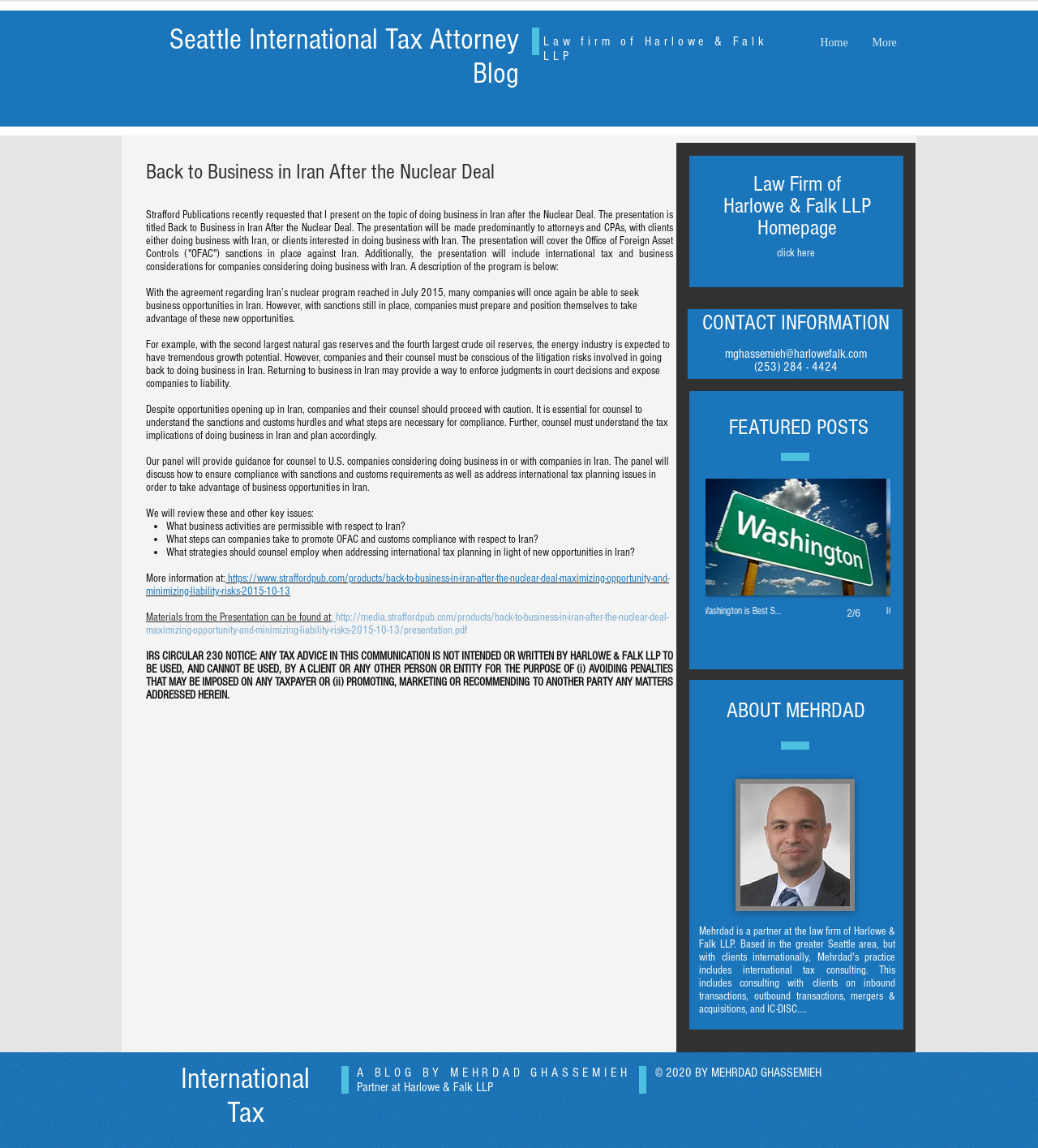Please look at the image and answer the question with a detailed explanation: Who is the author of the blog?

I found the answer by looking at the bottom of the webpage, where it says 'A BLOG BY MEHRDAD GHASSEMIEH'.